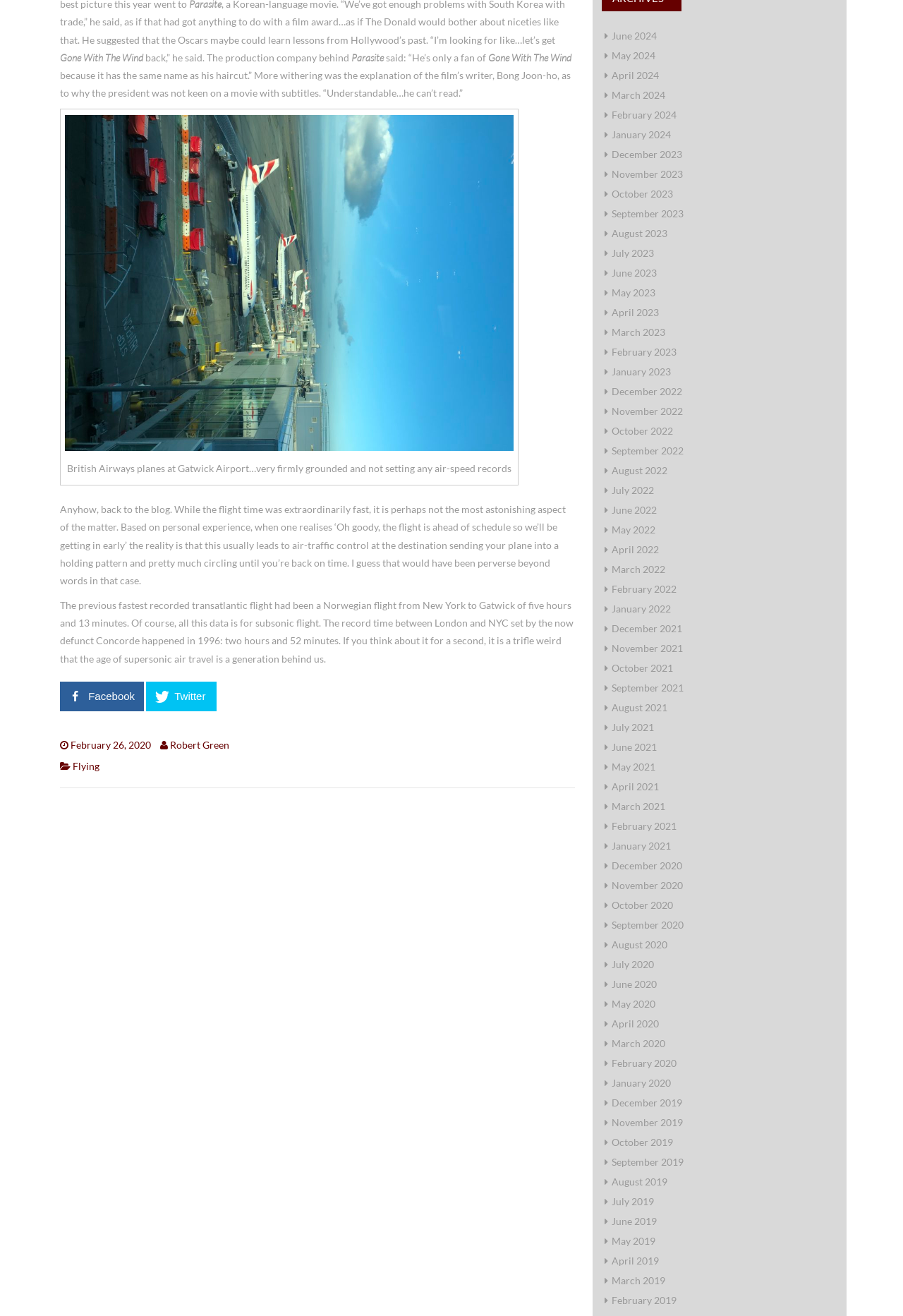Given the element description, predict the bounding box coordinates in the format (top-left x, top-left y, bottom-right x, bottom-right y). Make sure all values are between 0 and 1. Here is the element description: Facebook

[0.066, 0.518, 0.159, 0.54]